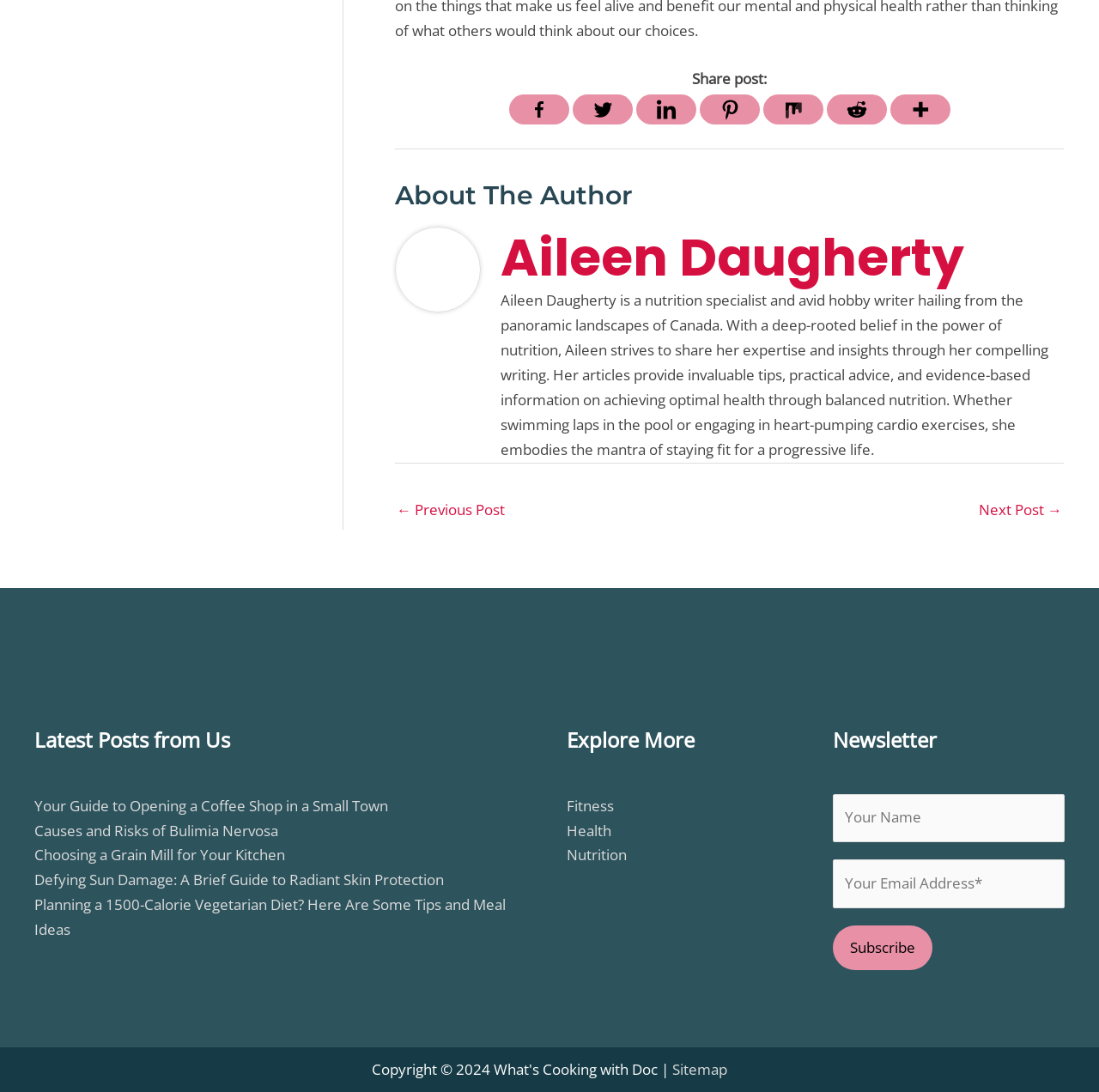What is the copyright year?
Answer the question with just one word or phrase using the image.

2024